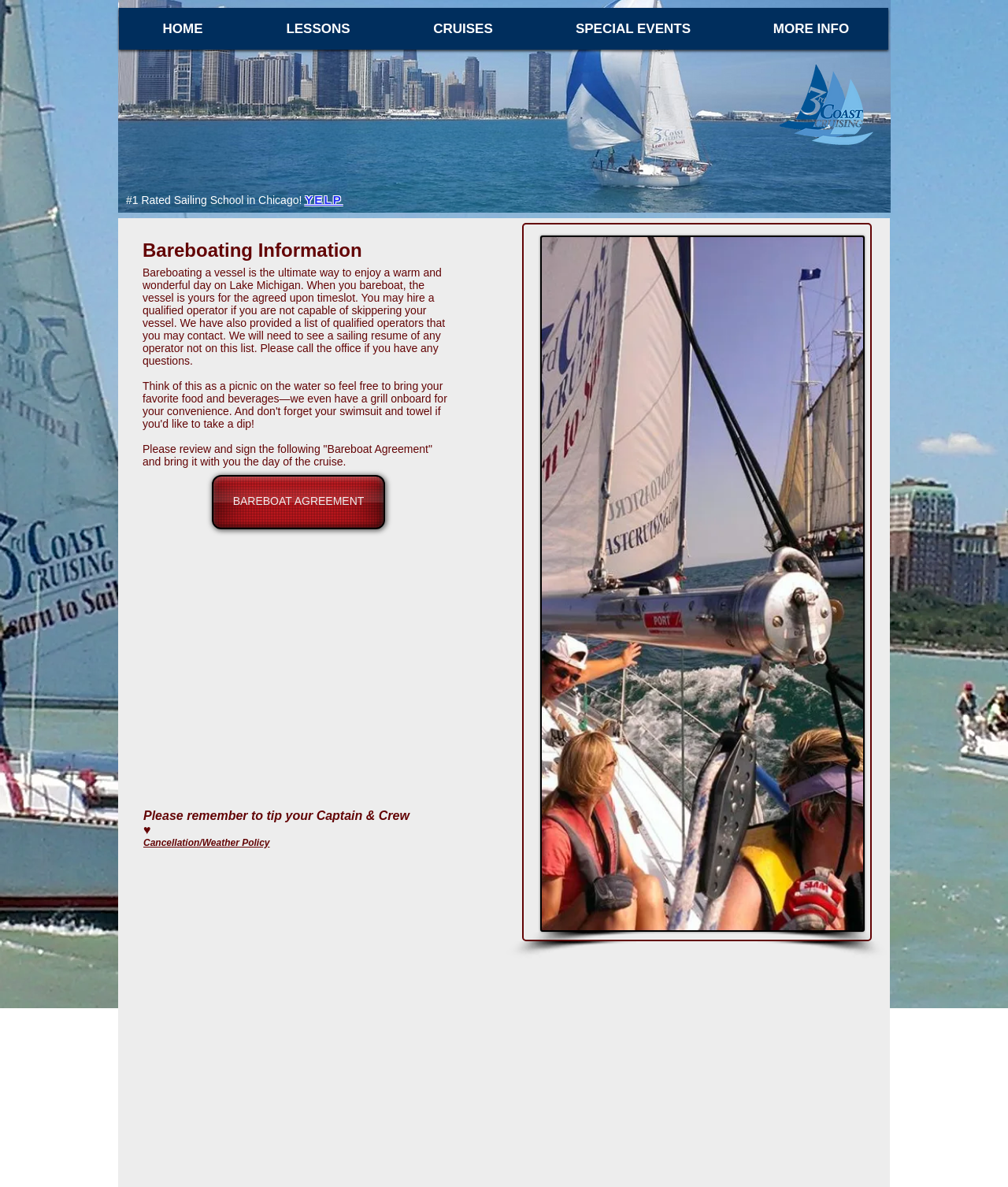Find the bounding box coordinates of the element to click in order to complete this instruction: "Check the 'Terms And Conditions' page". The bounding box coordinates must be four float numbers between 0 and 1, denoted as [left, top, right, bottom].

None